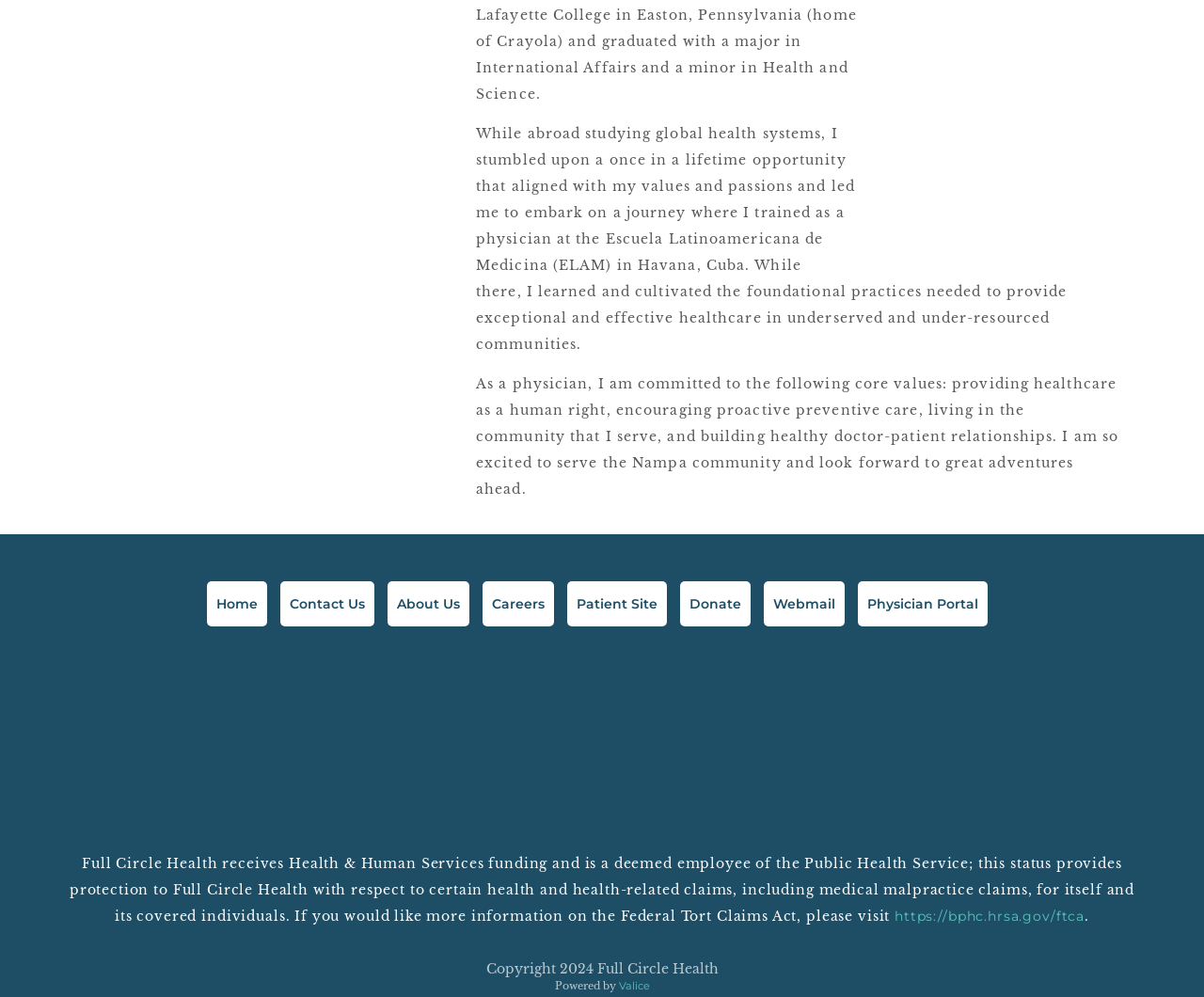From the screenshot, find the bounding box of the UI element matching this description: "About Us". Supply the bounding box coordinates in the form [left, top, right, bottom], each a float between 0 and 1.

[0.322, 0.583, 0.39, 0.629]